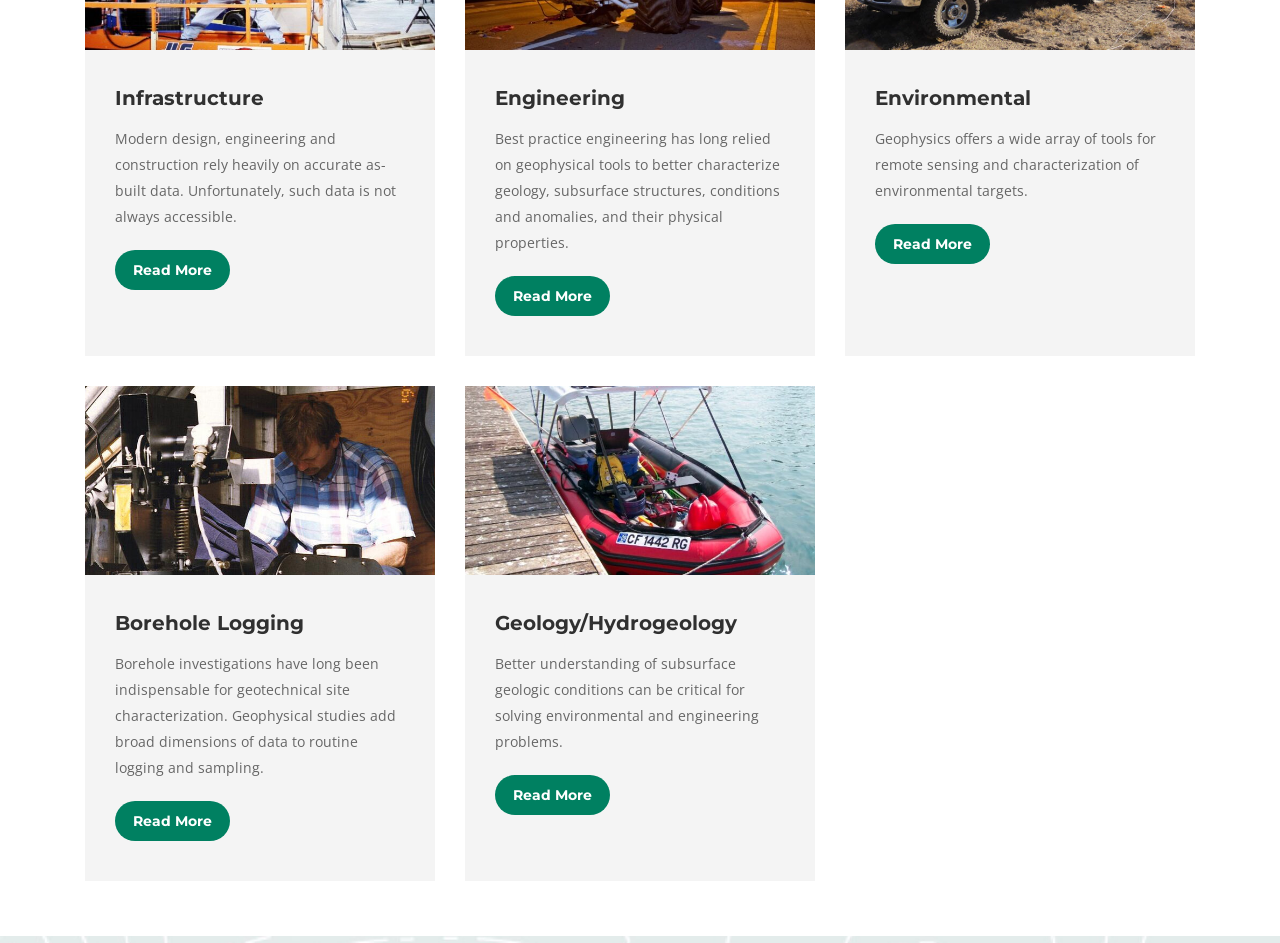How many images are on this webpage?
Based on the image, provide your answer in one word or phrase.

2